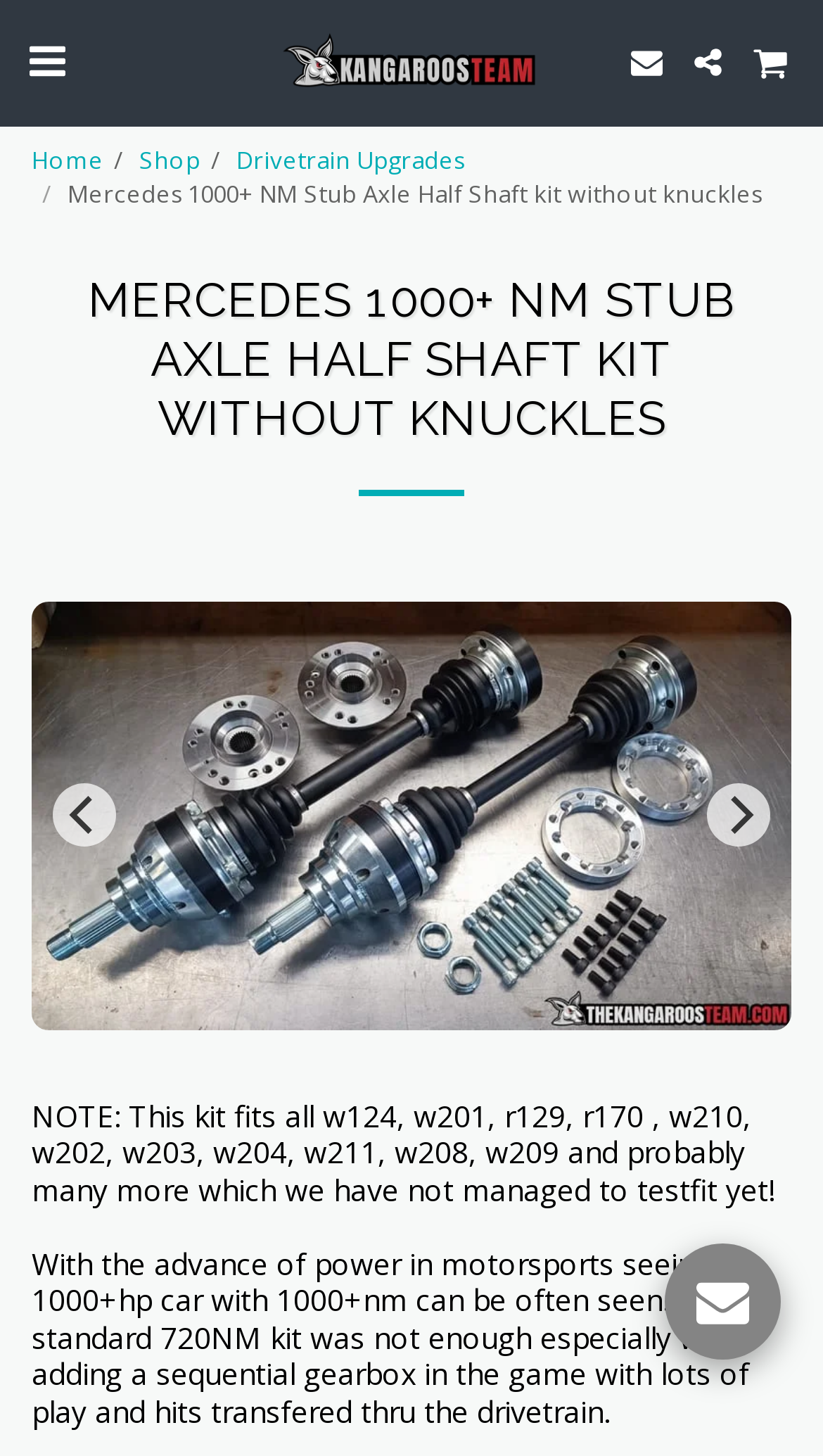Show the bounding box coordinates for the element that needs to be clicked to execute the following instruction: "Visit the Home page". Provide the coordinates in the form of four float numbers between 0 and 1, i.e., [left, top, right, bottom].

[0.038, 0.099, 0.126, 0.12]